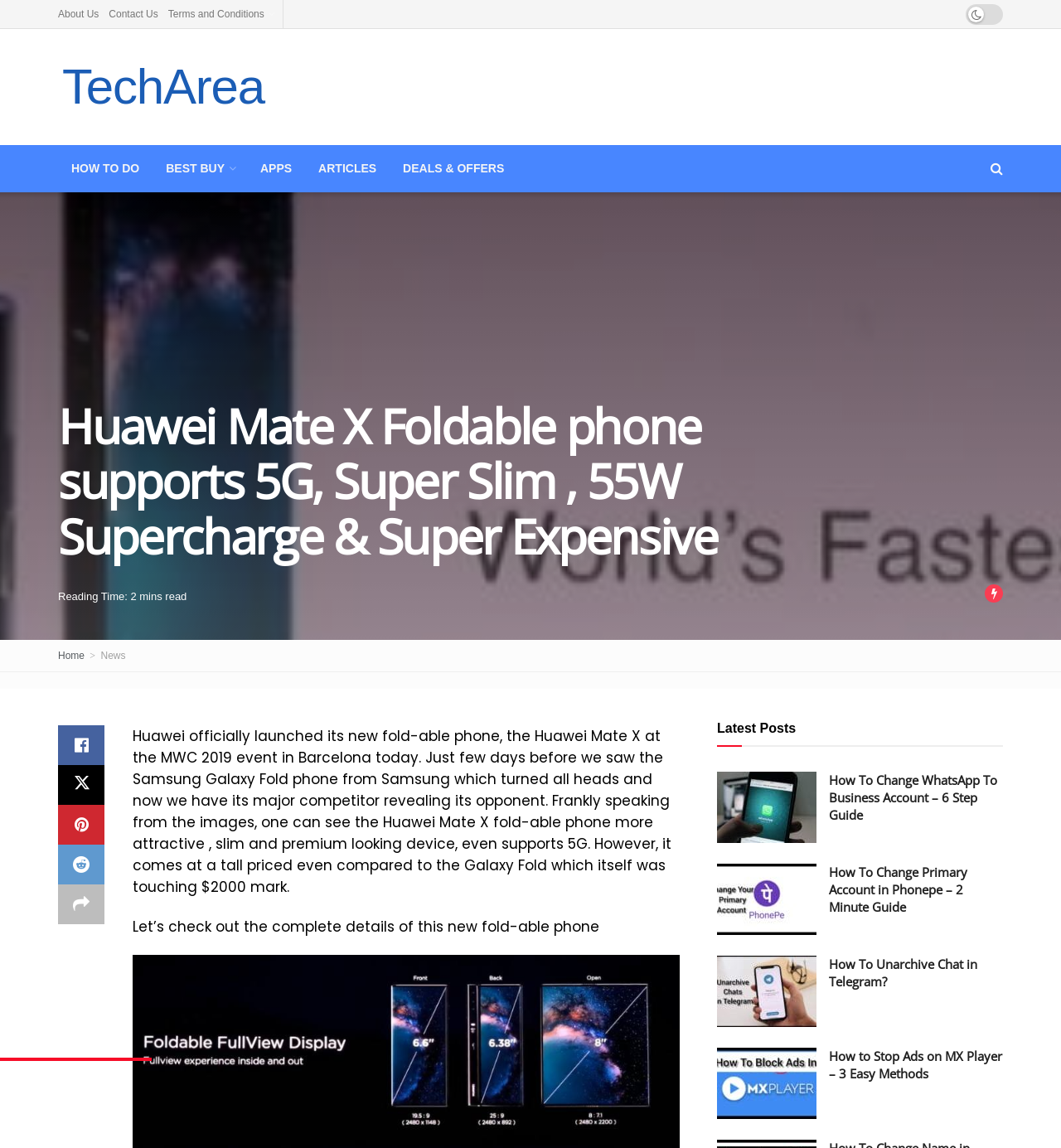Please determine the bounding box coordinates of the element's region to click for the following instruction: "Click on About Us".

[0.055, 0.0, 0.093, 0.025]